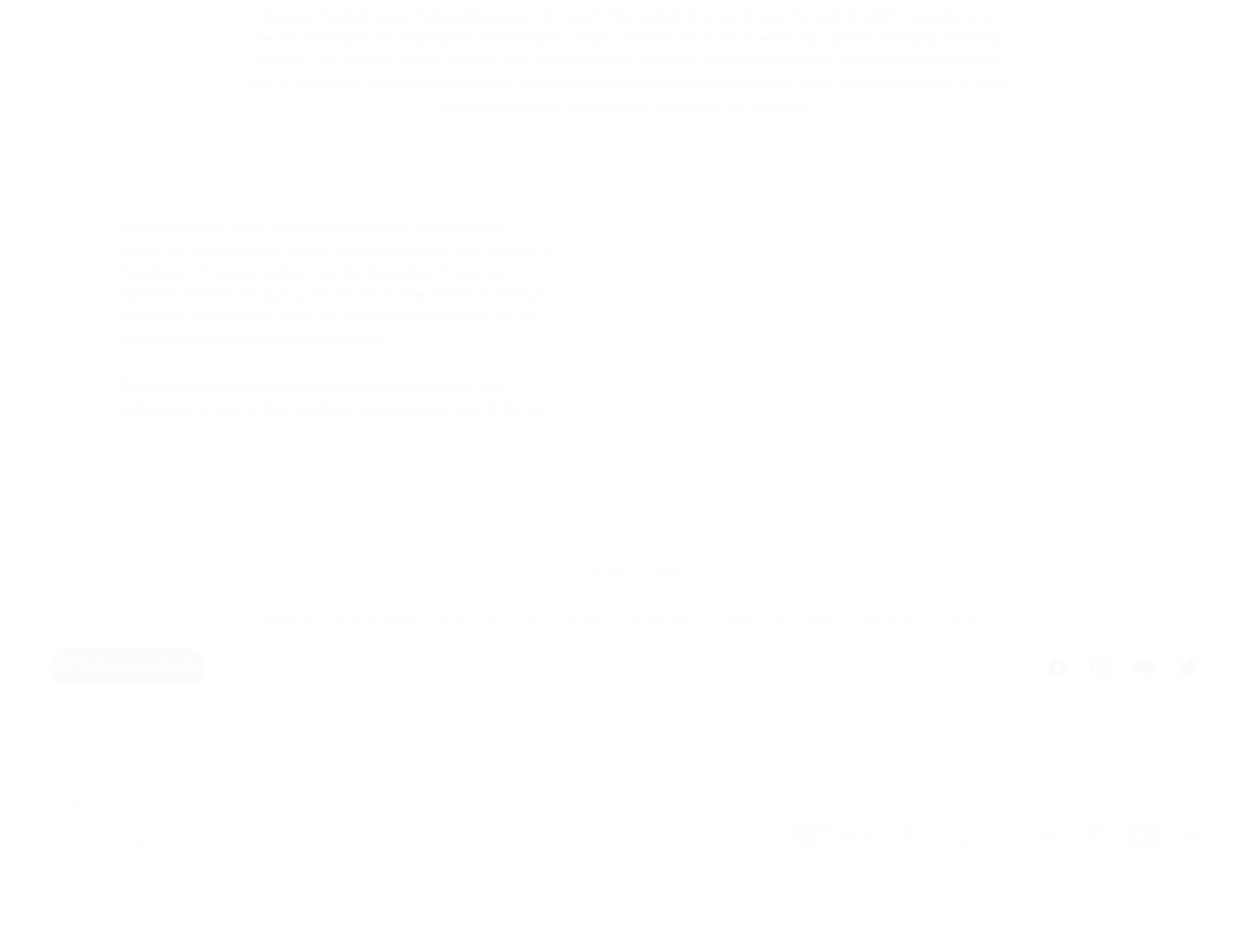Use a single word or phrase to answer the question:
What payment methods are accepted?

Multiple payment methods